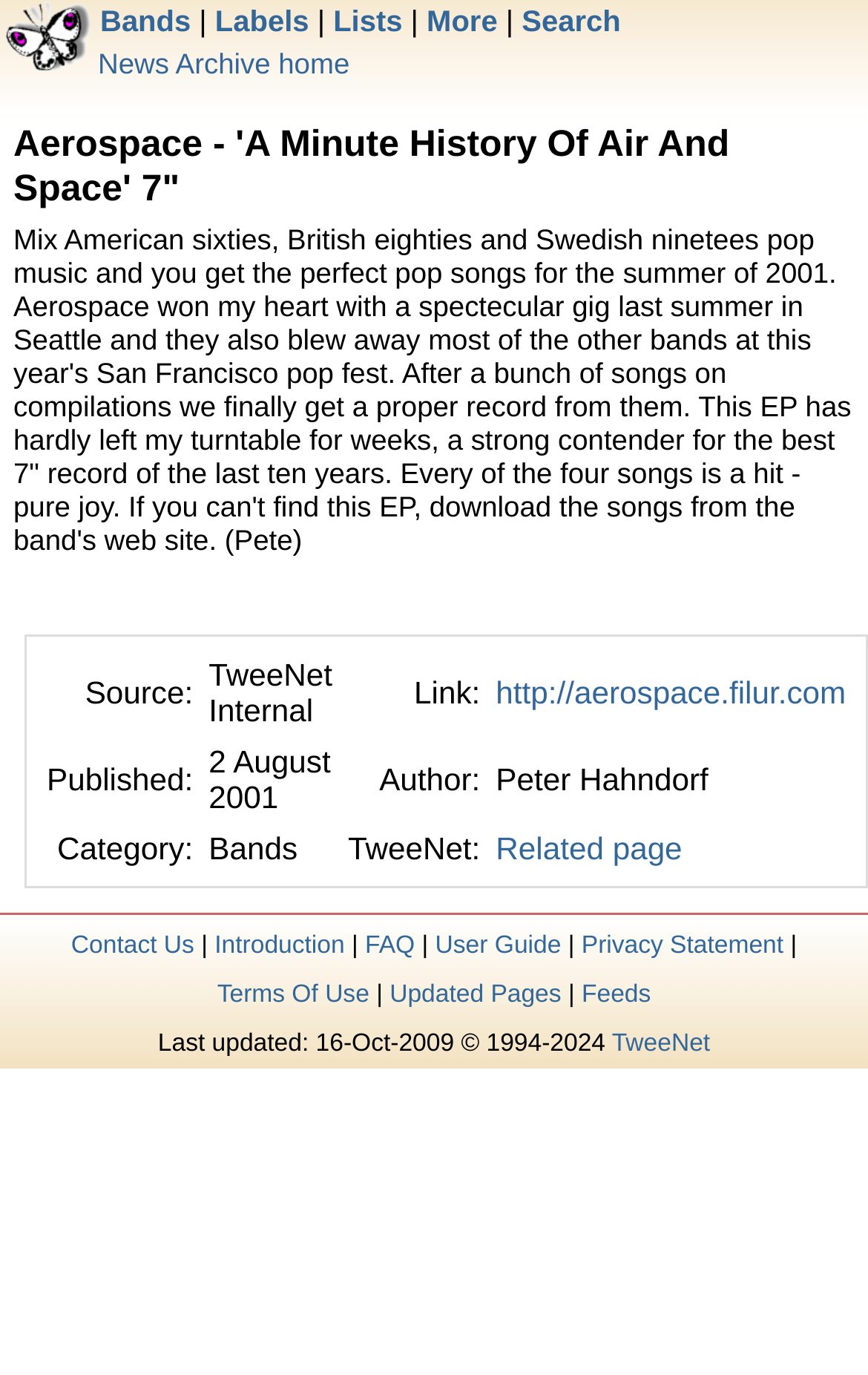Find the bounding box coordinates of the clickable region needed to perform the following instruction: "Read the news article". The coordinates should be provided as four float numbers between 0 and 1, i.e., [left, top, right, bottom].

[0.015, 0.162, 0.981, 0.405]